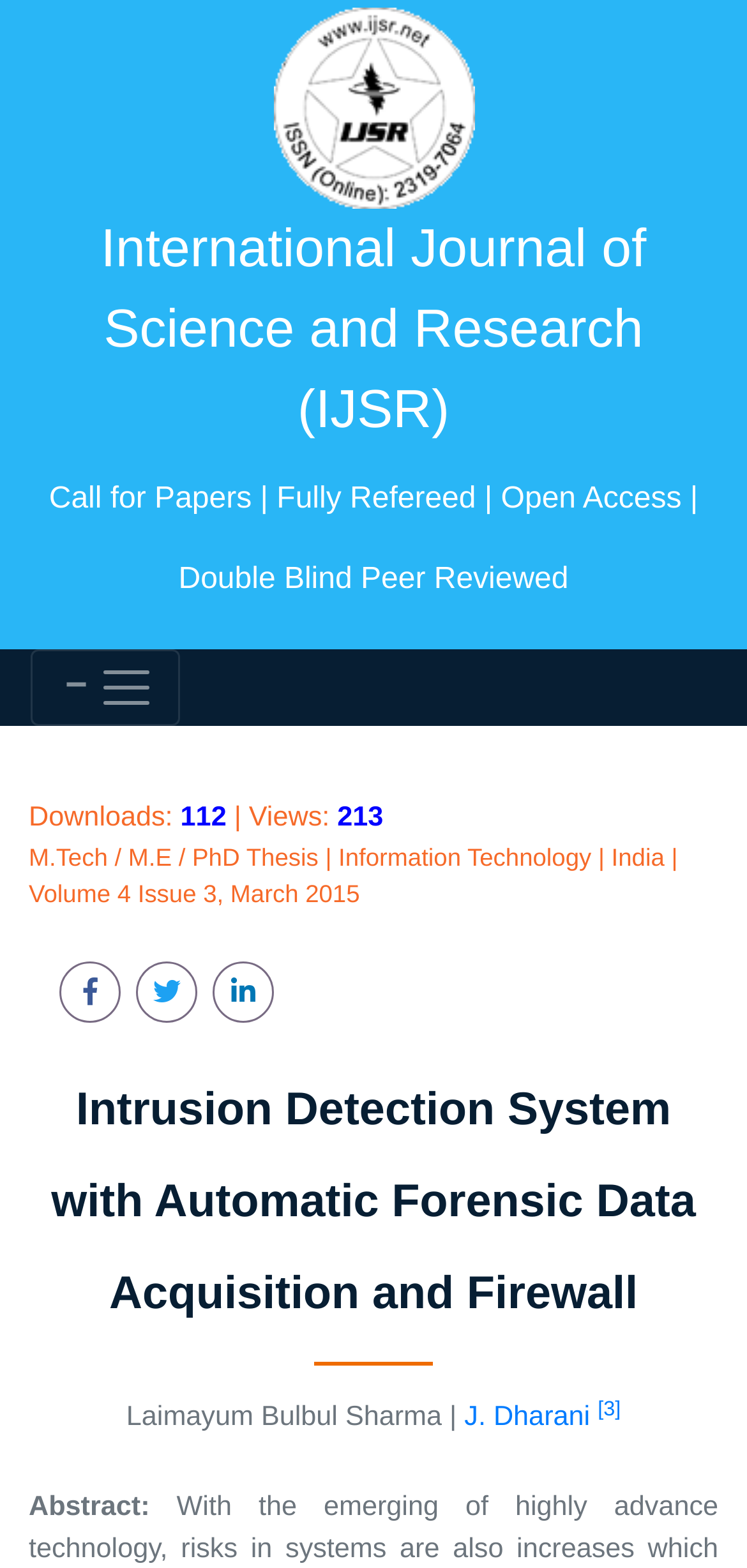What is the name of the journal?
Using the visual information, answer the question in a single word or phrase.

International Journal of Science and Research